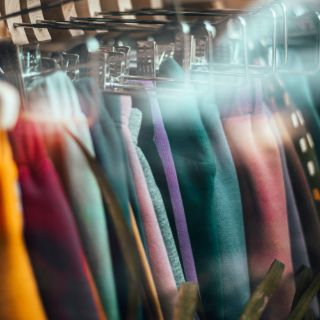Provide a brief response in the form of a single word or phrase:
What type of garments are featured in the collection?

Trousers and shorts hybrids